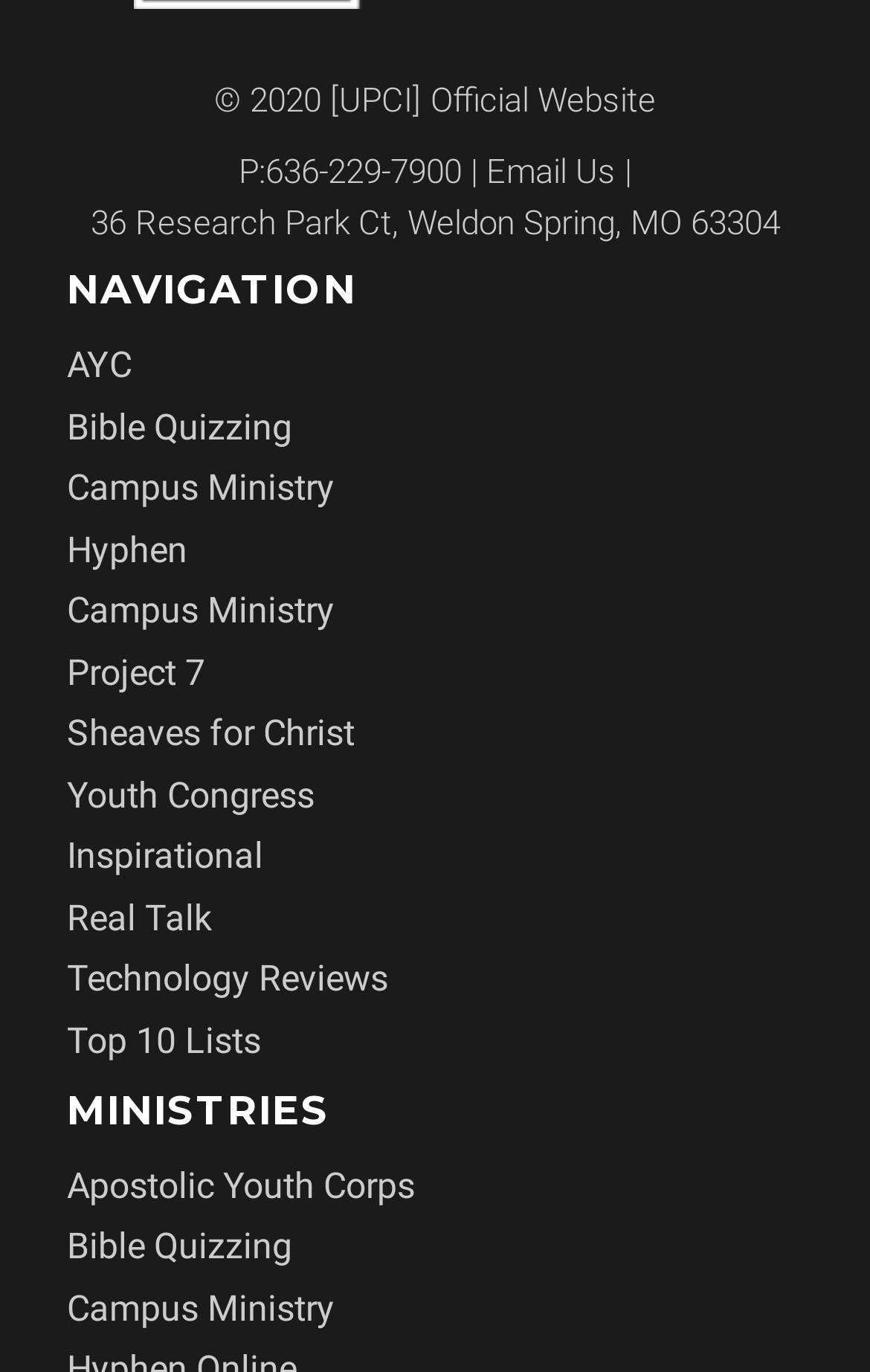Using the information in the image, give a comprehensive answer to the question: 
What is the address of UPCI Youth Ministries?

The address can be found in the footer section of the webpage, where it is written as '36 Research Park Ct, Weldon Spring, MO 63304'.